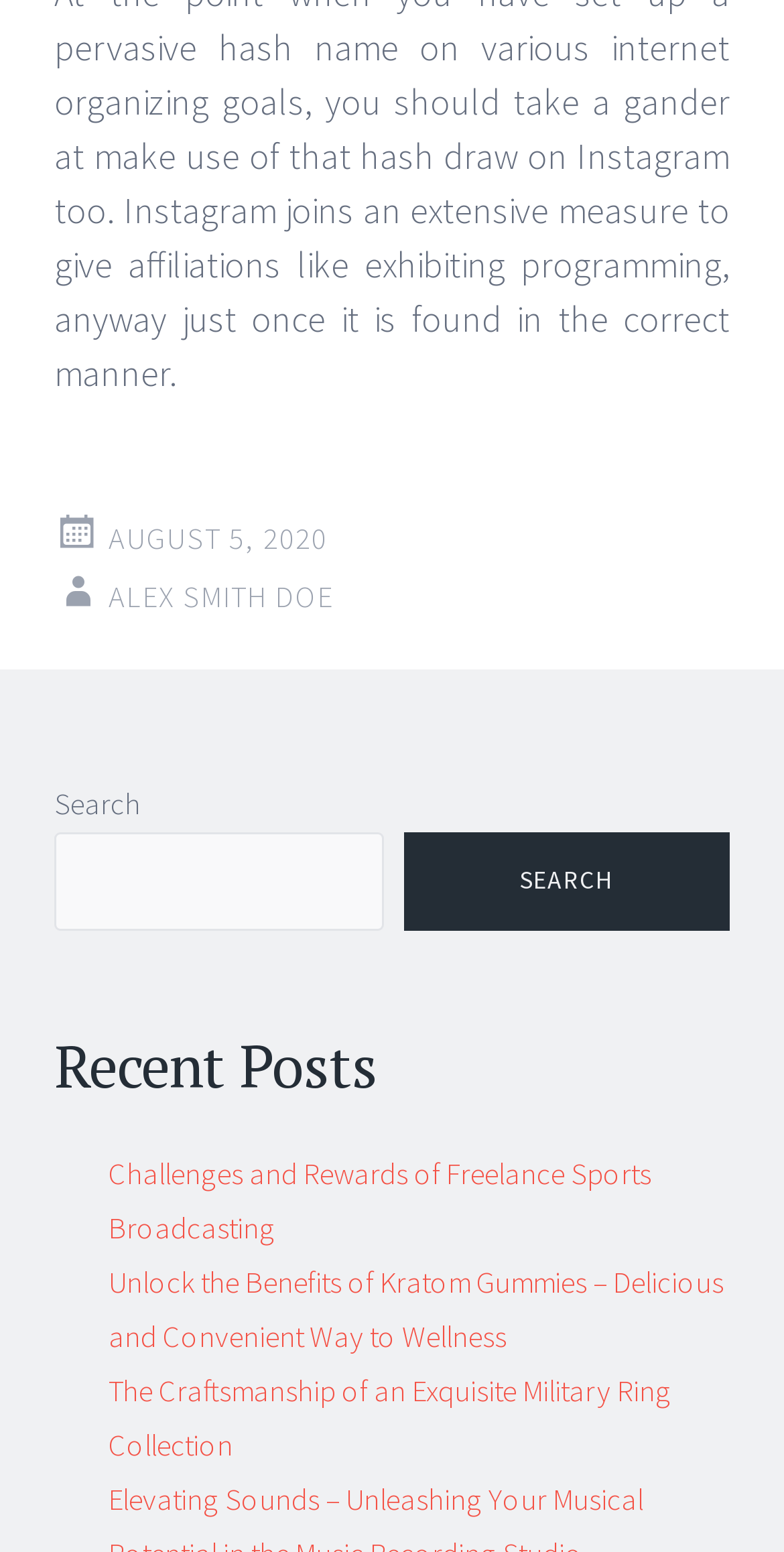Answer the question in a single word or phrase:
How many recent posts are listed?

3